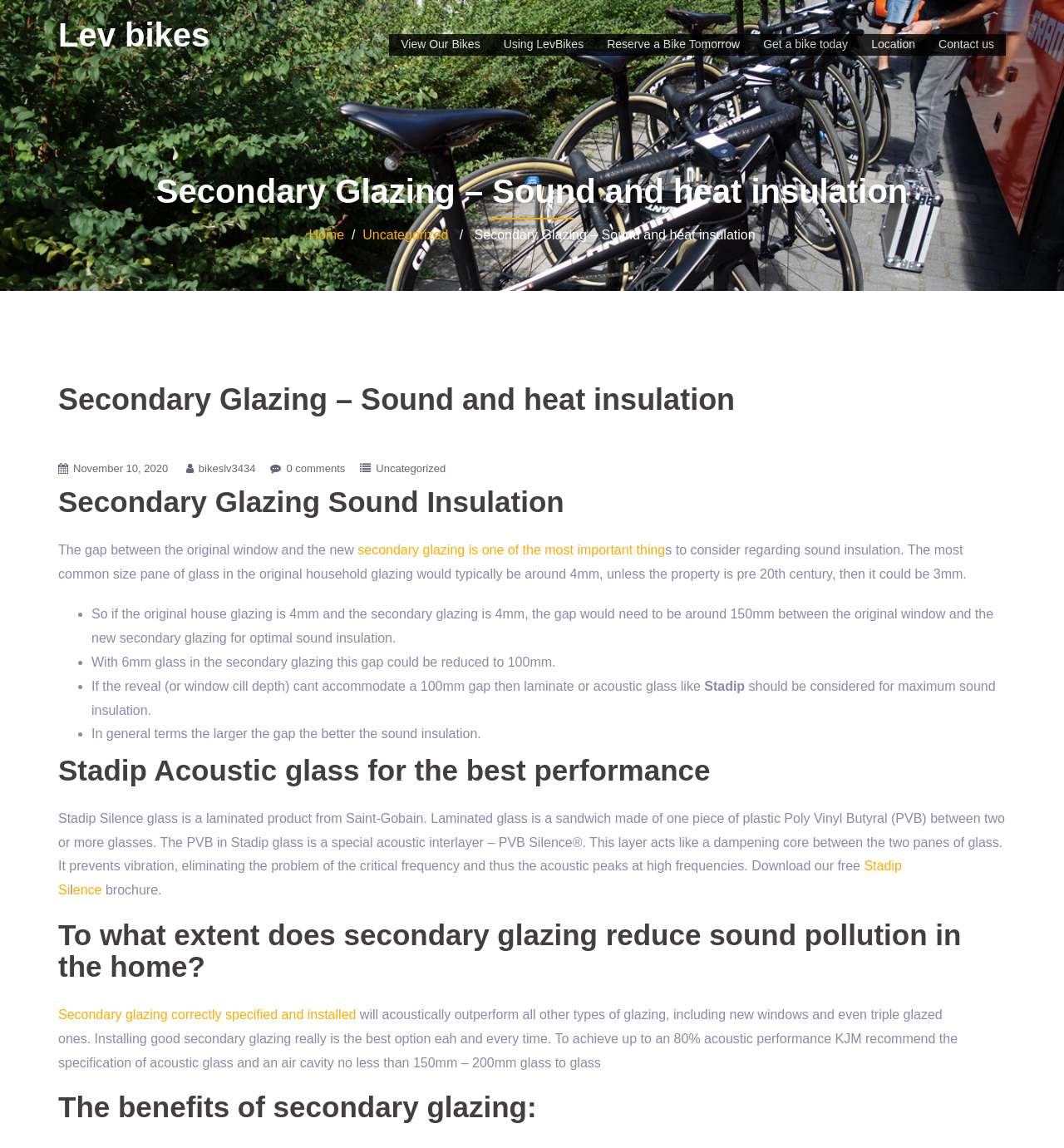Provide the bounding box coordinates of the HTML element described by the text: "Get a bike today". The coordinates should be in the format [left, top, right, bottom] with values between 0 and 1.

[0.717, 0.03, 0.797, 0.048]